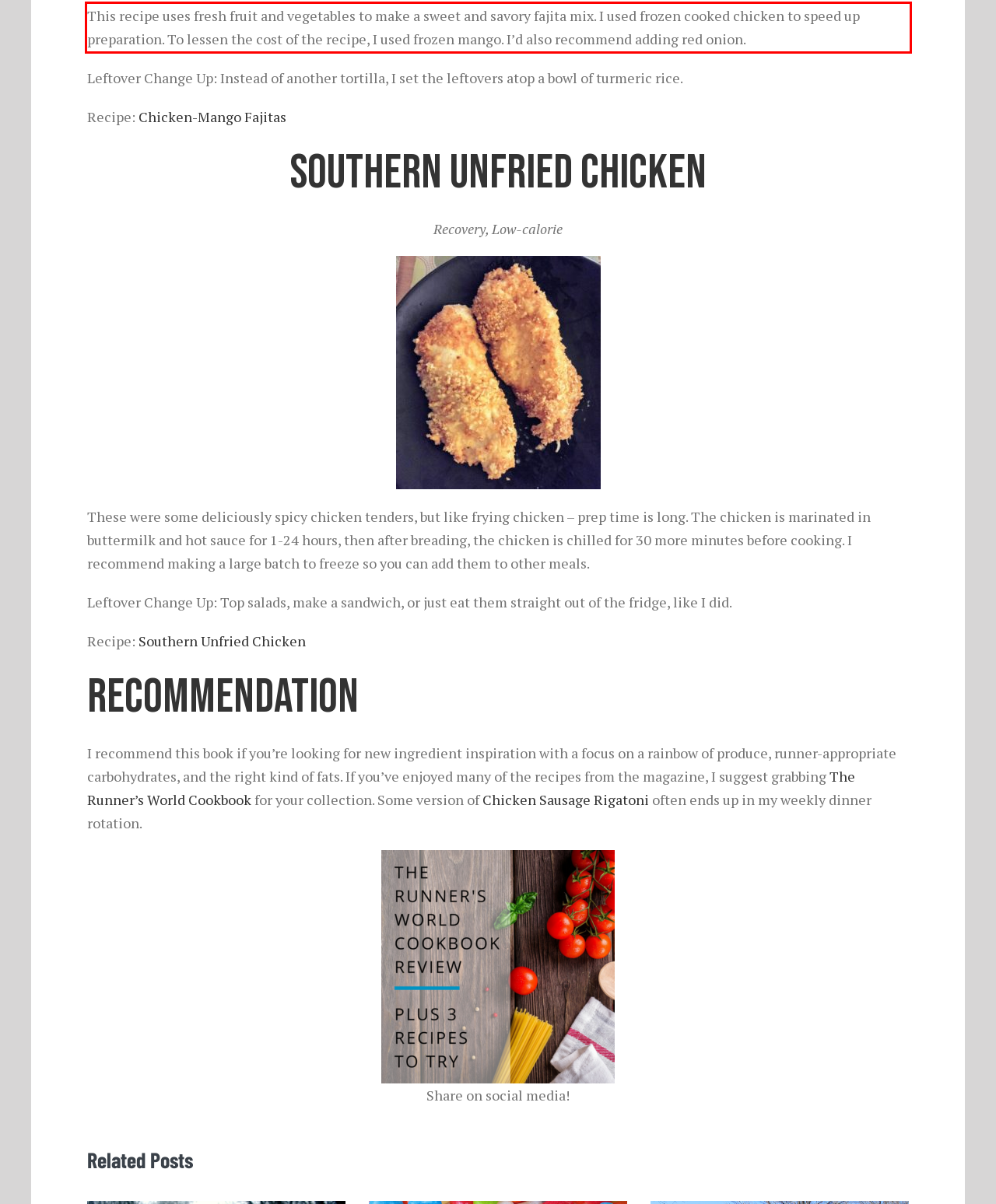You have a screenshot of a webpage with a UI element highlighted by a red bounding box. Use OCR to obtain the text within this highlighted area.

This recipe uses fresh fruit and vegetables to make a sweet and savory fajita mix. I used frozen cooked chicken to speed up preparation. To lessen the cost of the recipe, I used frozen mango. I’d also recommend adding red onion.